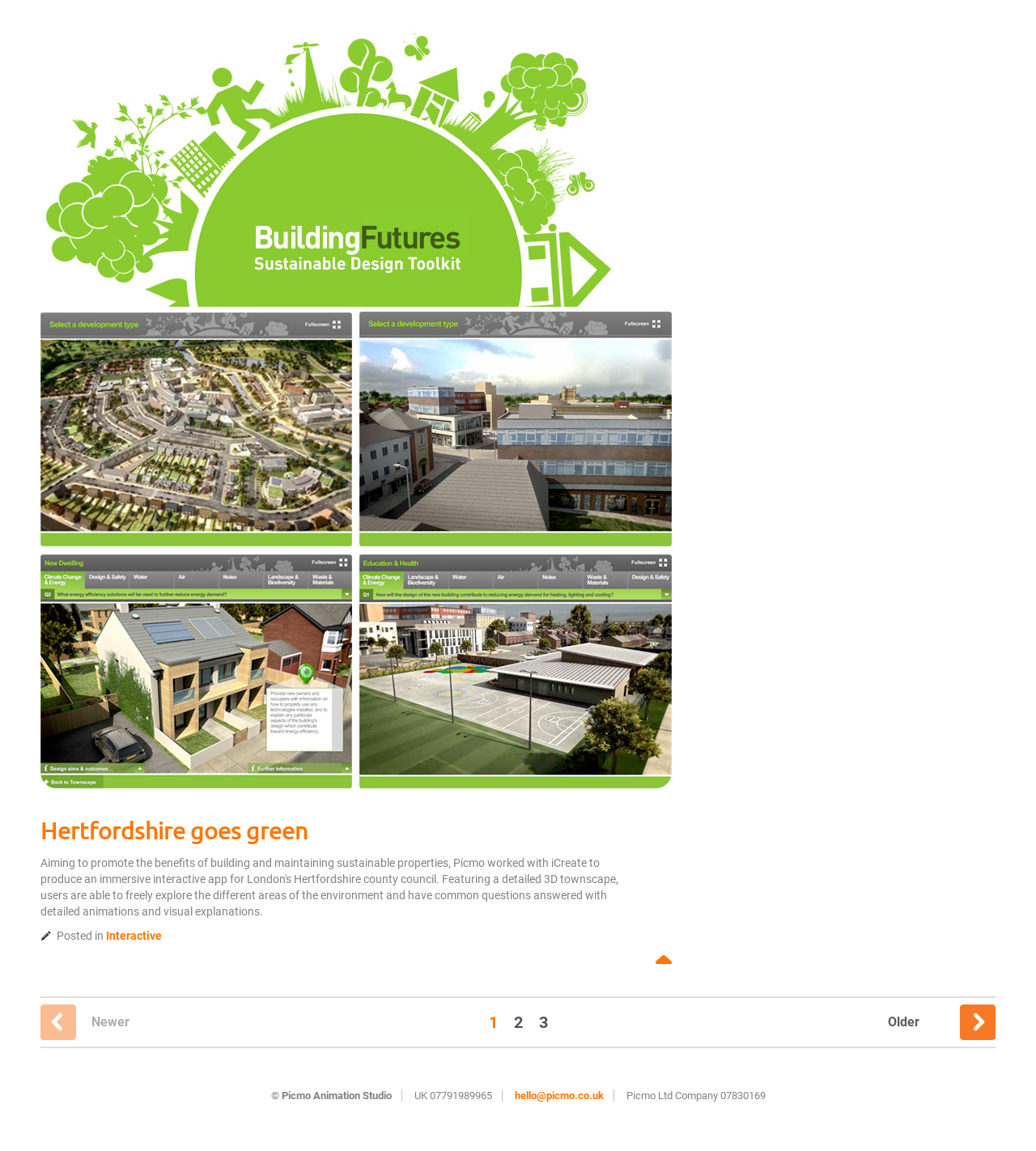What is the category of the current post?
Provide a detailed answer to the question using information from the image.

I found the answer by examining the content section of the webpage, where the post information is usually placed. The link 'Interactive' suggests that Interactive is the category of the current post.